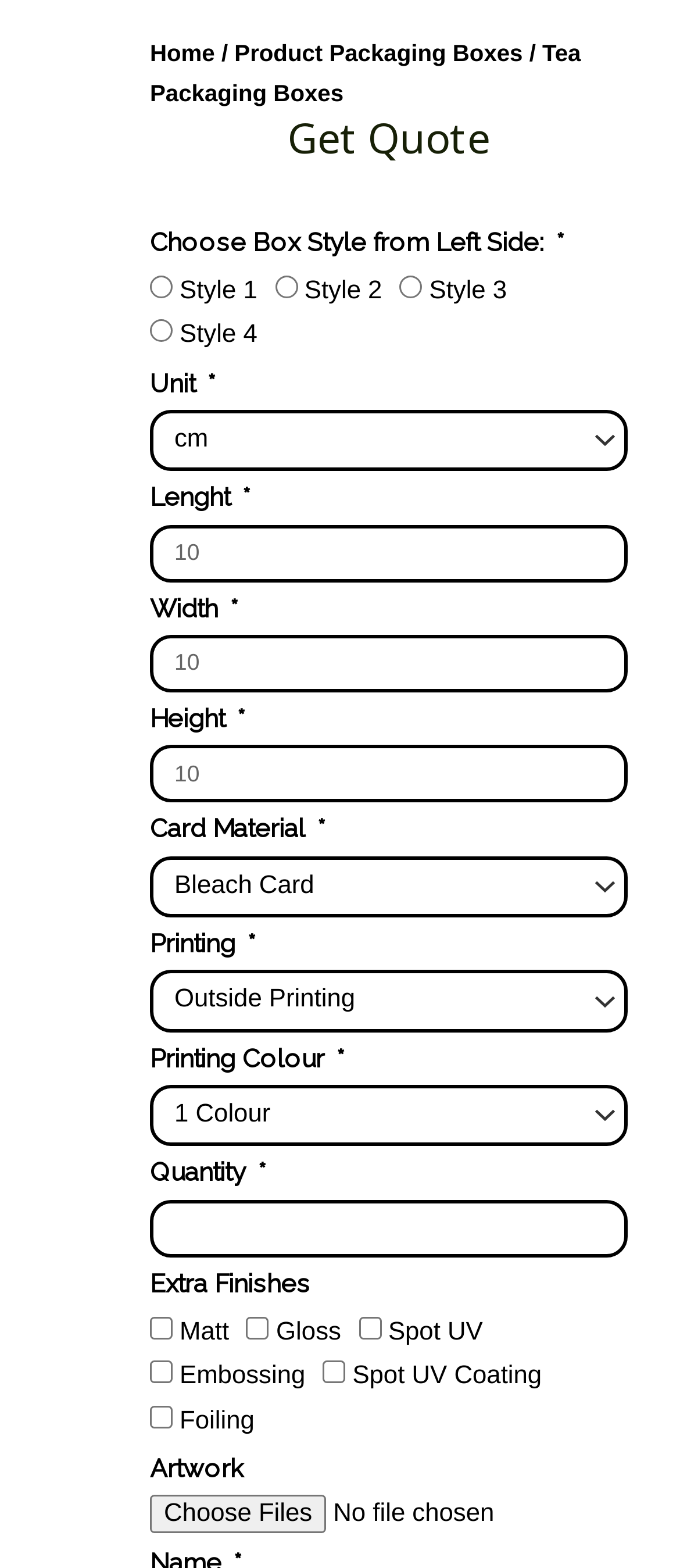For the element described, predict the bounding box coordinates as (top-left x, top-left y, bottom-right x, bottom-right y). All values should be between 0 and 1. Element description: parent_node: Gloss name="form_fields[field_37371d0][]" value="Gloss"

[0.362, 0.84, 0.396, 0.854]